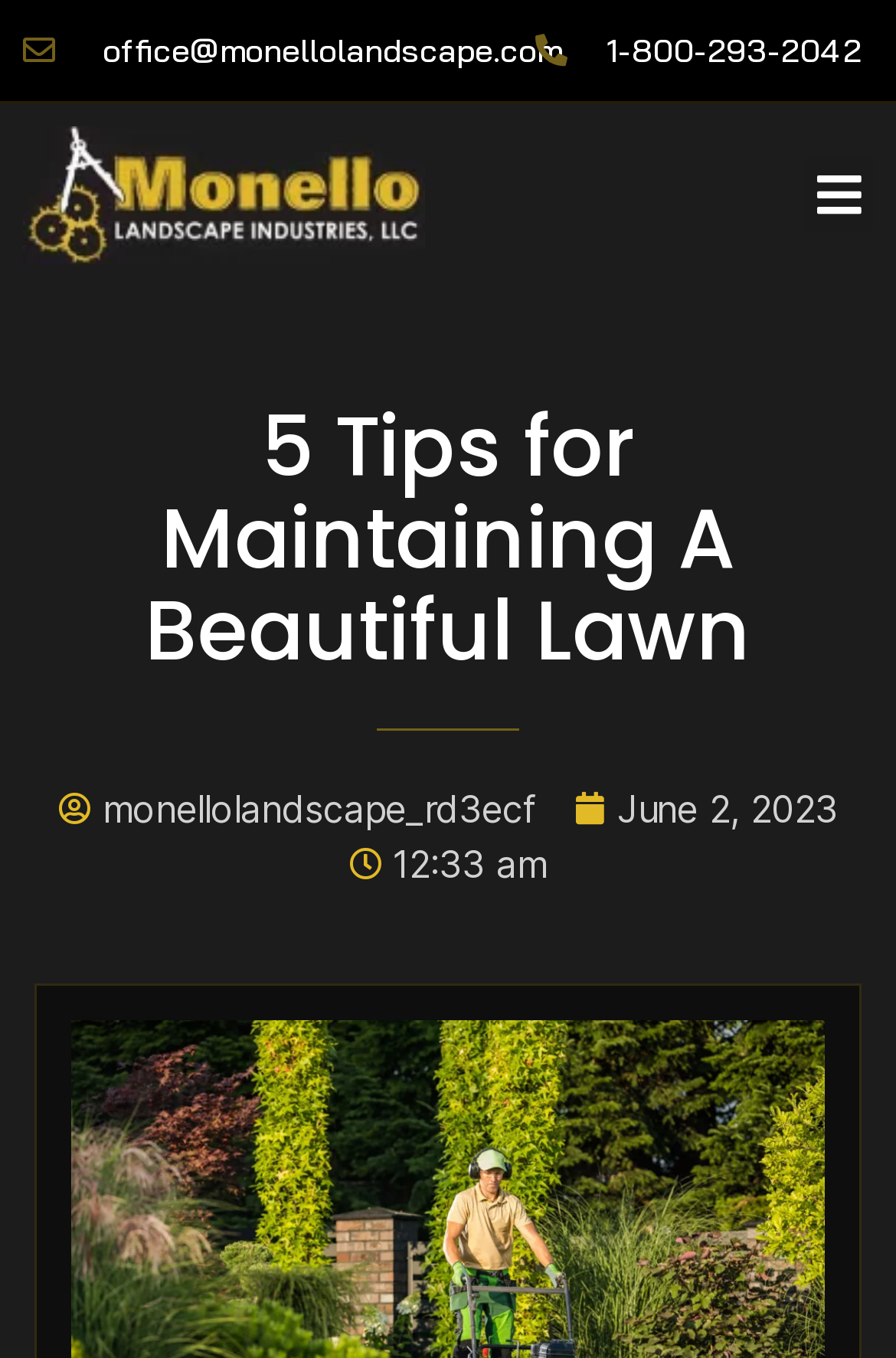Generate a comprehensive caption for the webpage you are viewing.

The webpage appears to be an article or blog post about lawn maintenance, with the title "5 Tips for Maintaining A Beautiful Lawn" prominently displayed near the top of the page. 

At the top left of the page, there are two links: one for an email address "office@monellolandscape.com" and another for a phone number "1-800-293-2042". 

To the right of these links, there is a third link with no text. 

On the top right corner, there is a button labeled "Menu Toggle" which is not expanded. 

Below the title, there are two more links: one with the text "monellolandscape_rd3ecf" and another with the date "June 2, 2023". 

Next to the date, there is a static text "12:33 am" which appears to be a timestamp.